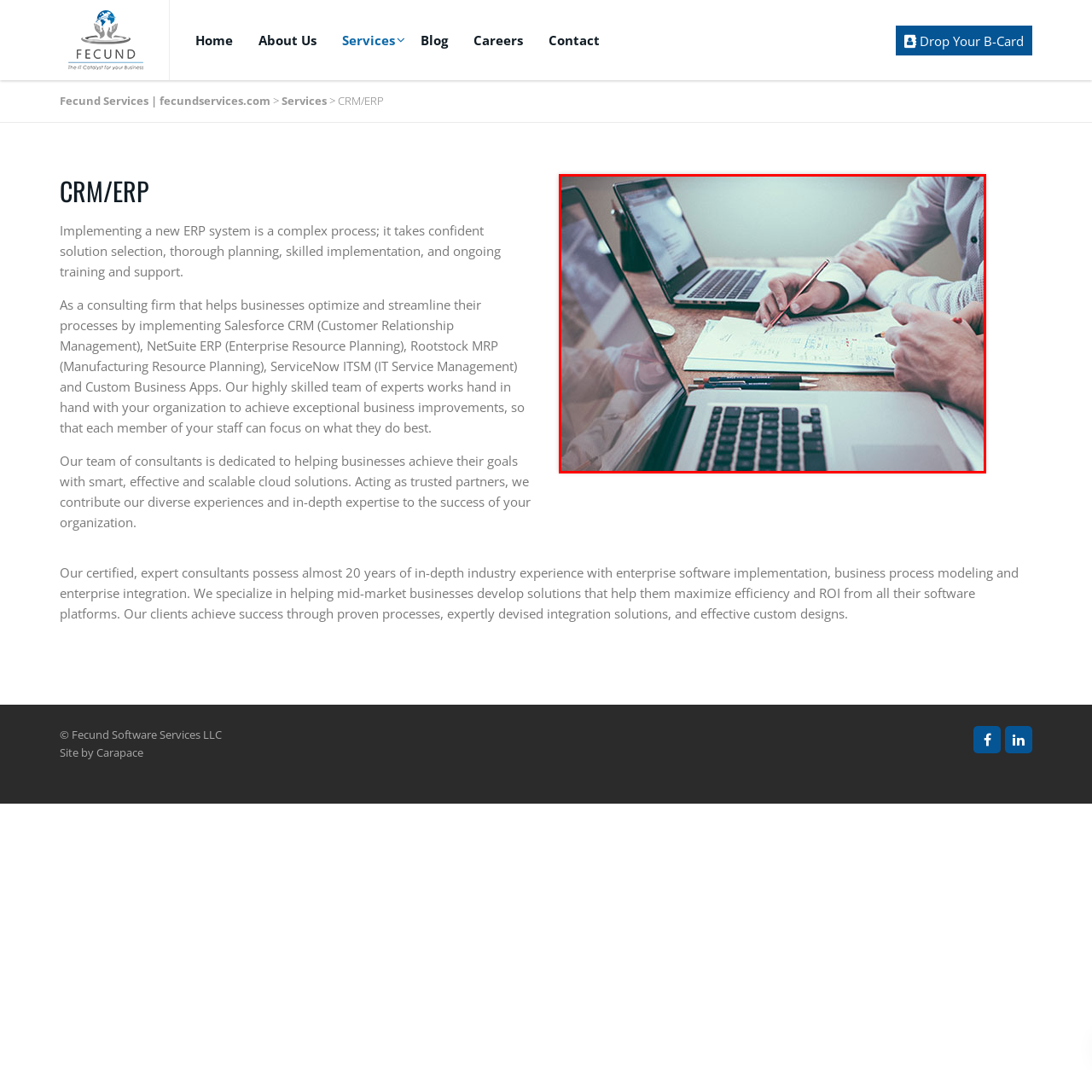Generate an in-depth caption for the image enclosed by the red boundary.

In this image, two individuals are engaged in a collaborative discussion, with their focus centered on a plan or project documents spread out on a table. Laptops are positioned on either side, indicating a digital aspect to their work. One person, using a pencil, is actively writing or drawing on a notepad that contains charts and notes, suggesting that they are brainstorming or strategizing about a business process. The setting appears professional, likely within a modern office environment, with soft lighting that creates a productive atmosphere. Pens and a circular object, possibly a cup or a paperweight, are also visible, emphasizing the organized and dynamic nature of their meeting. This image captures the essence of teamwork and the importance of thorough planning in achieving business objectives, which aligns with themes of enterprise resource planning and customer relationship management discussed on the website.